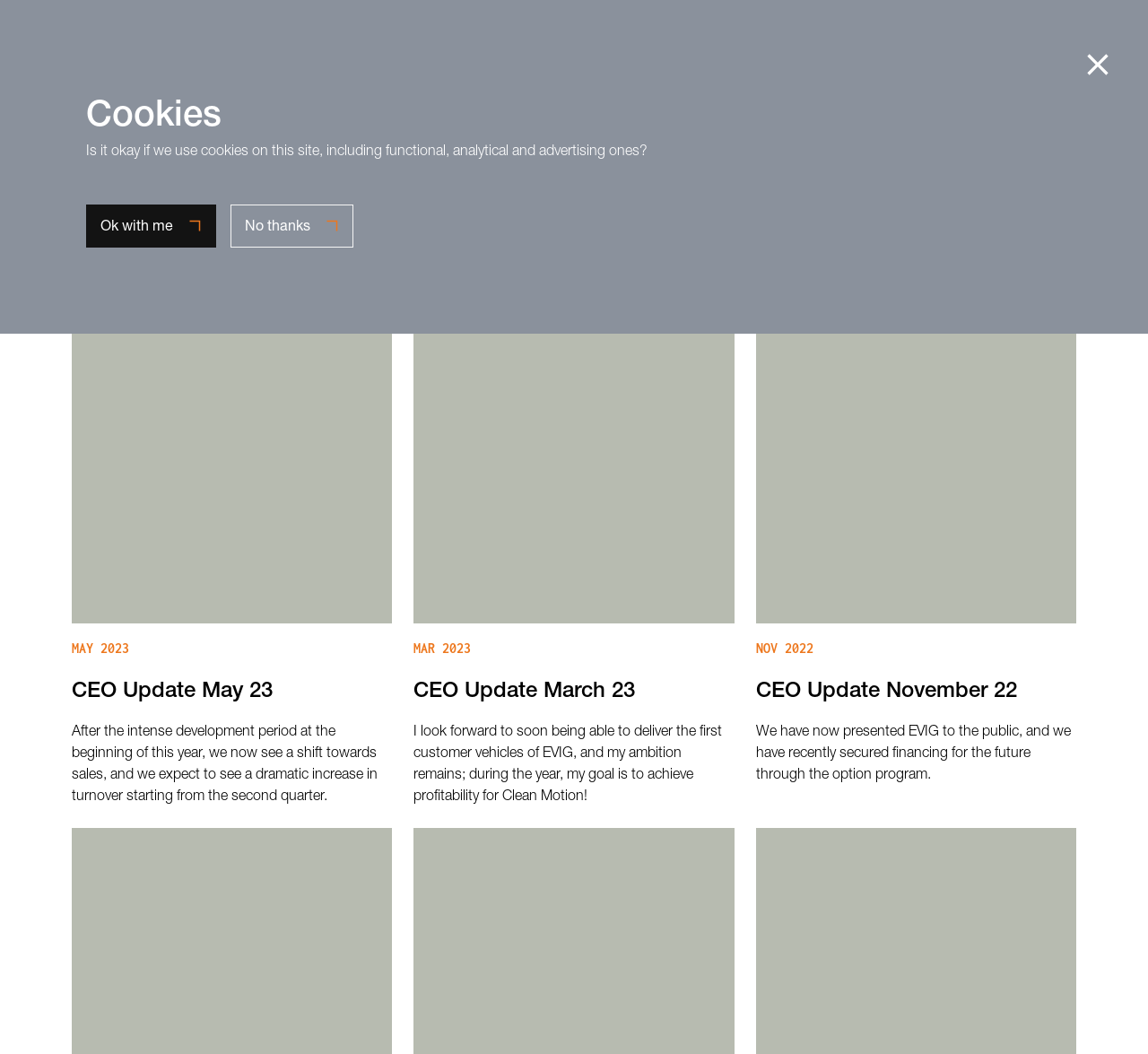Illustrate the webpage thoroughly, mentioning all important details.

The webpage is titled "Clean Motion - Archive - Media" and appears to be a blog or news archive page. At the top left, there is a logo image with a link to "Clean Motion". Next to the logo, there are five navigation links: "About", "Products", "News", "Contact", and "Investors". 

Below the navigation links, there is a breadcrumb navigation section with links to "News" and "Blog posts". 

The main content of the page is divided into three columns, each containing an article with a heading, a link, a time stamp, and a brief text description. The articles are arranged from left to right, with the most recent one on the left and the oldest one on the right. The headings of the articles are "CEO Update May 23", "CEO Update March 23", and "CEO Update November 22". 

At the top right, there is a link to "Order" and a button to close the page. 

At the bottom of the page, there is a section about cookies, with a heading, a text description, and two buttons: "Ok with me" and "No thanks".